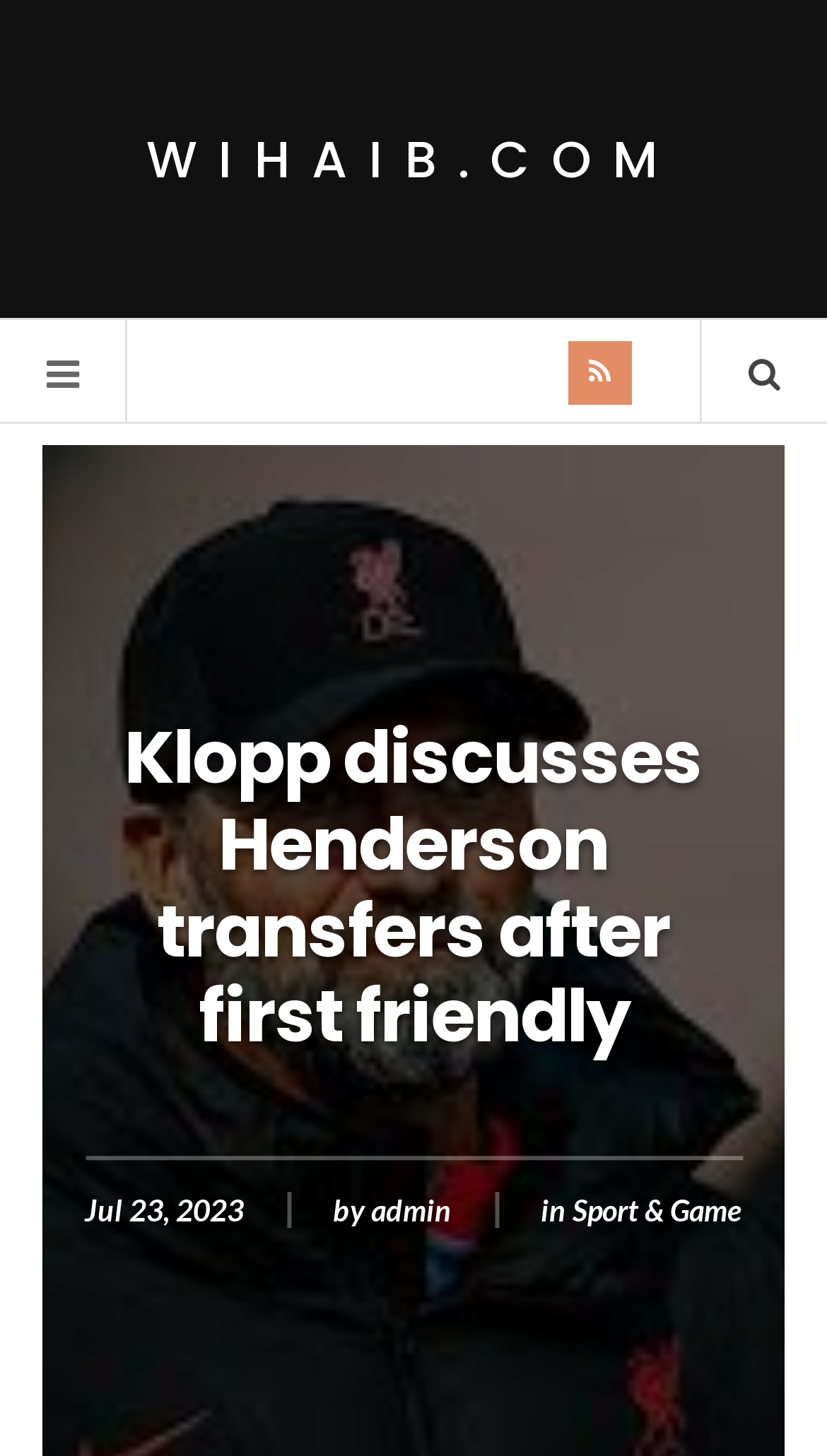What is the website's logo?
Please provide a single word or phrase answer based on the image.

WIHAIB.COM